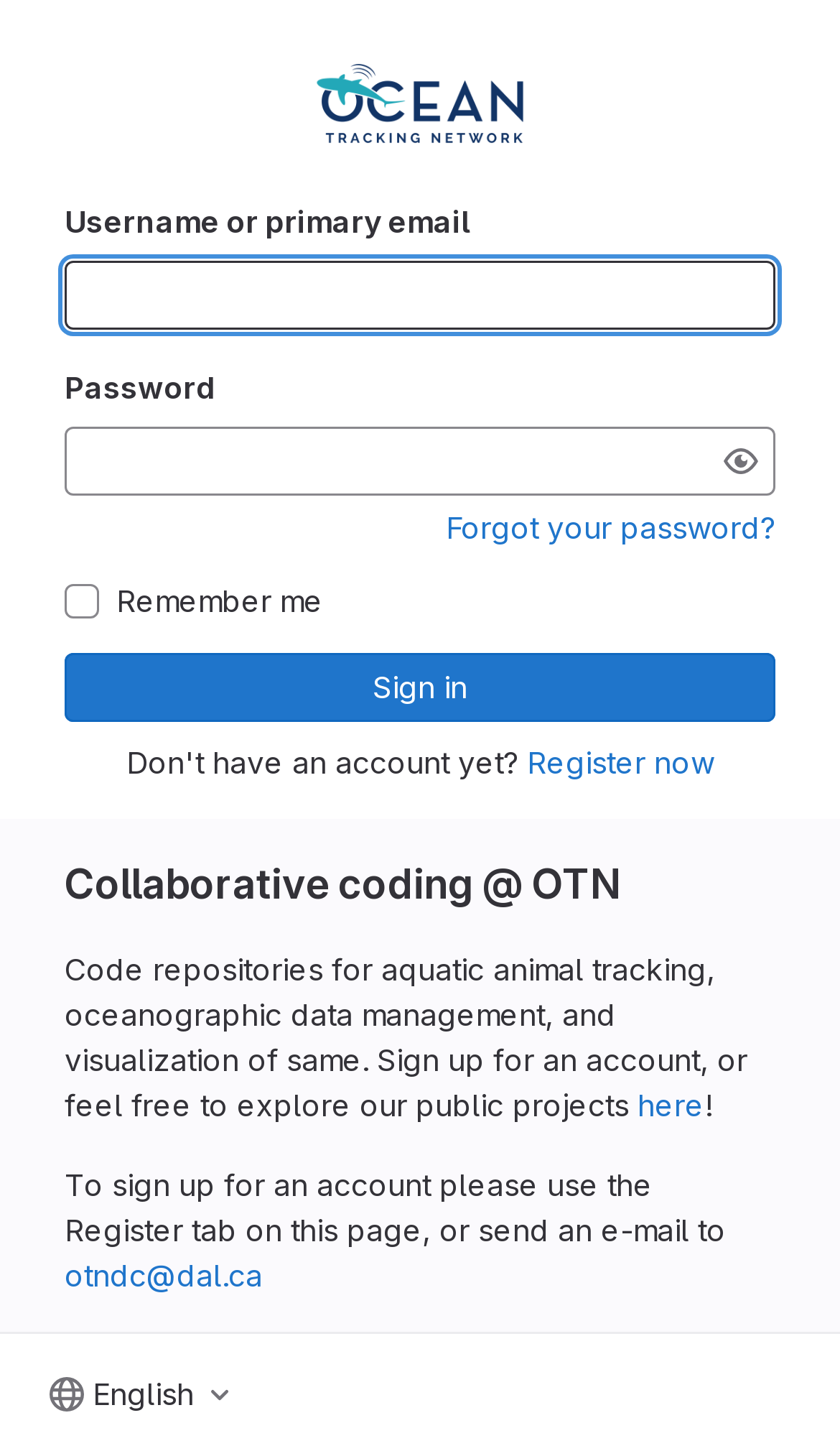Give a one-word or one-phrase response to the question:
How do I sign up for an account?

Use Register tab or email